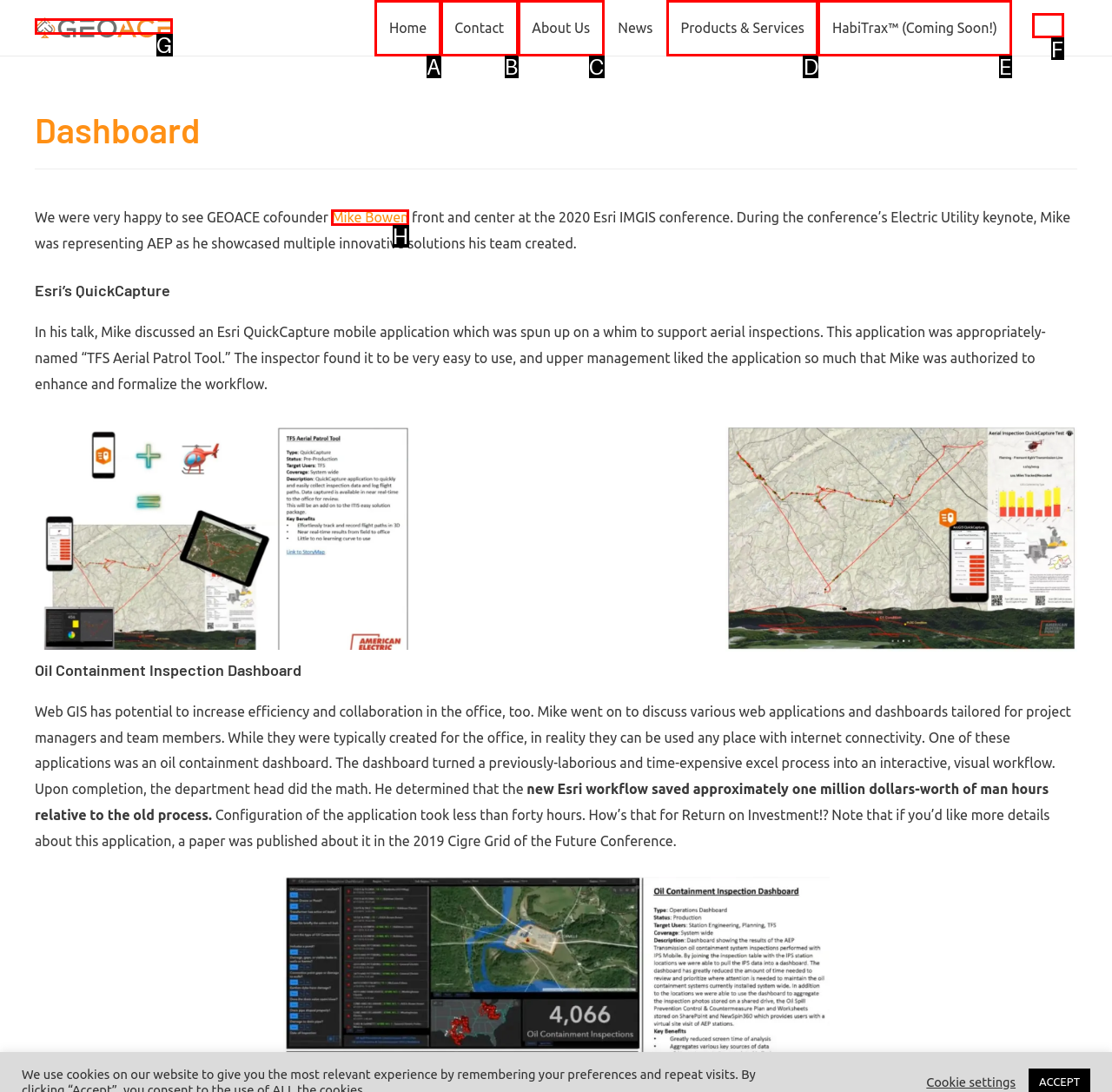Pick the option that corresponds to: HabiTrax™ (Coming Soon!)
Provide the letter of the correct choice.

E